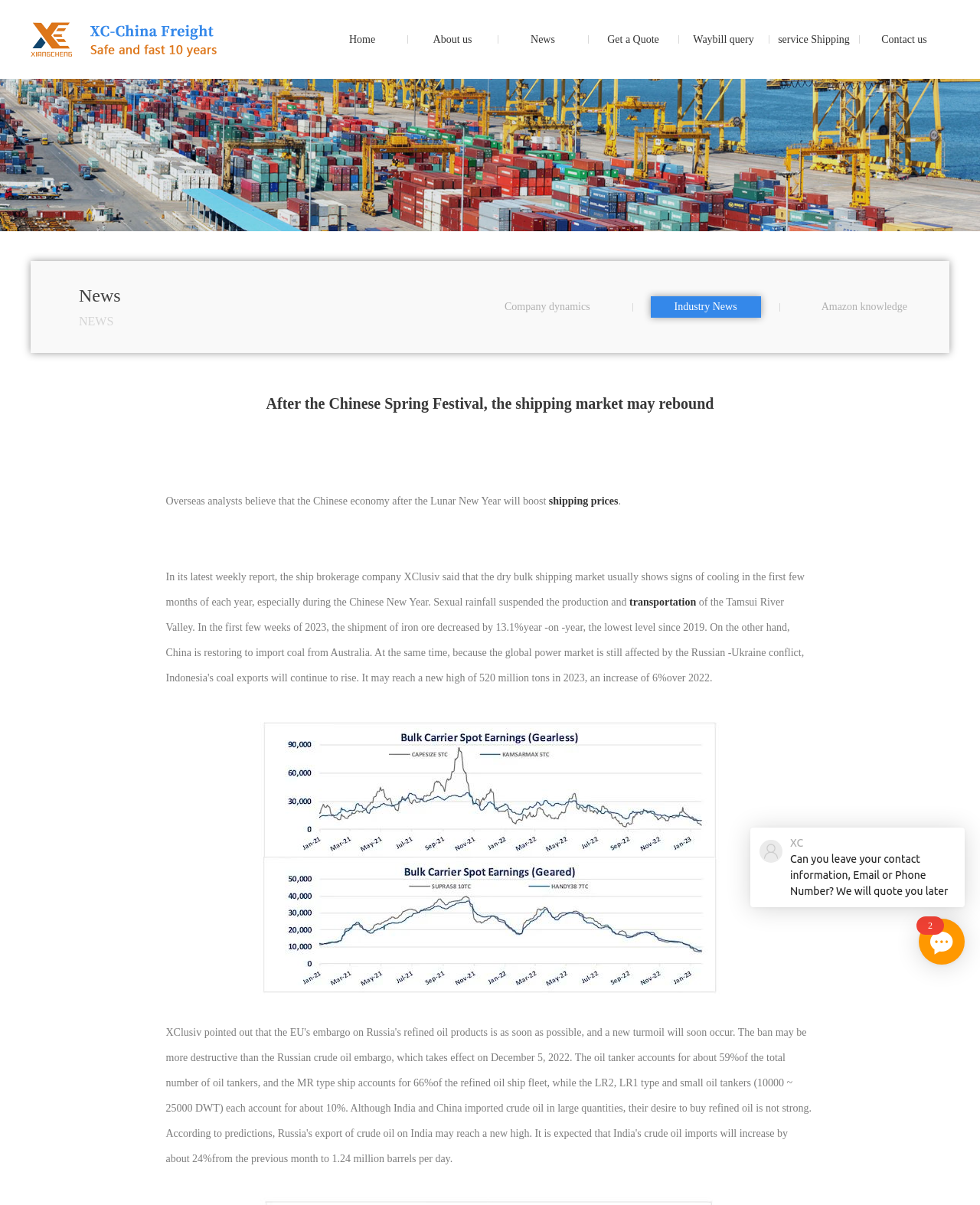Please find the bounding box coordinates (top-left x, top-left y, bottom-right x, bottom-right y) in the screenshot for the UI element described as follows: Get a Quote

[0.606, 0.0, 0.686, 0.065]